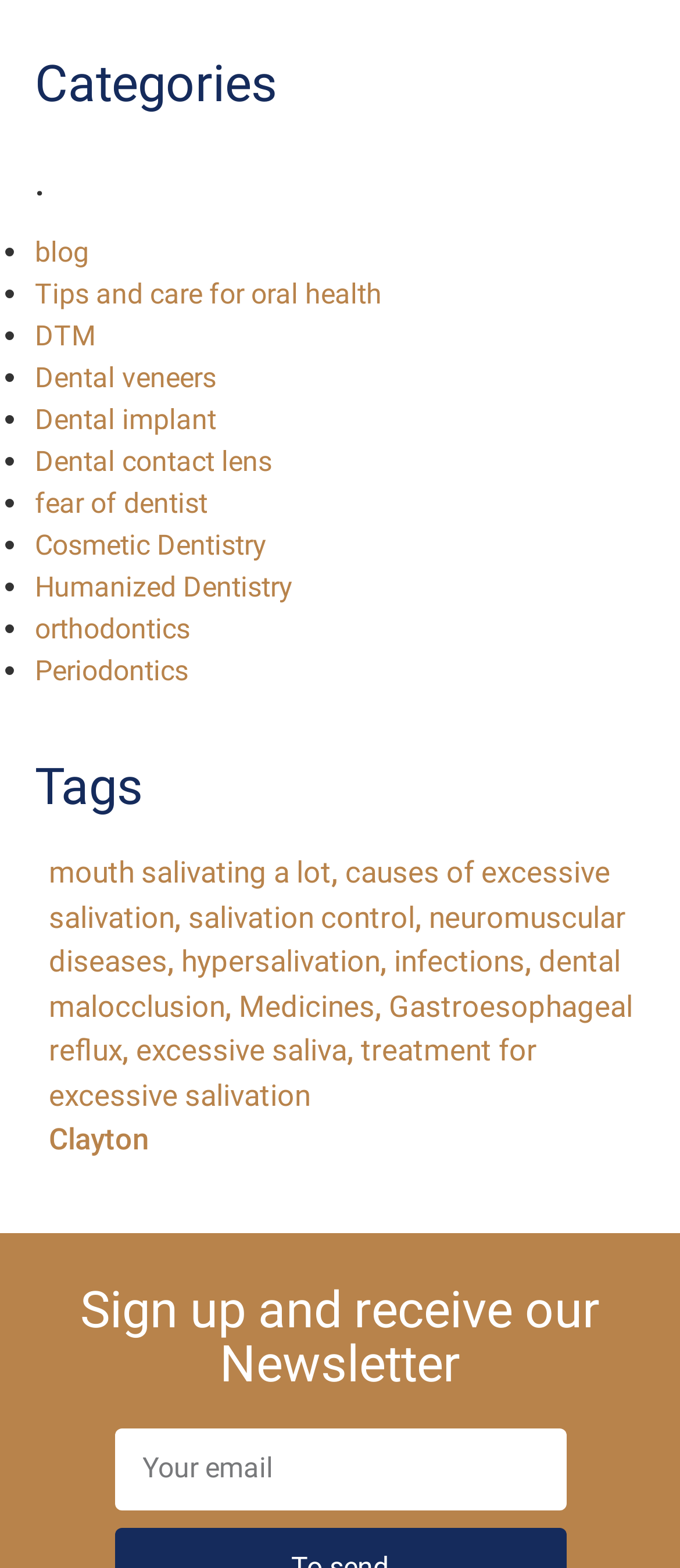Provide the bounding box coordinates of the HTML element described by the text: "mouth salivating a lot".

[0.072, 0.665, 0.487, 0.687]